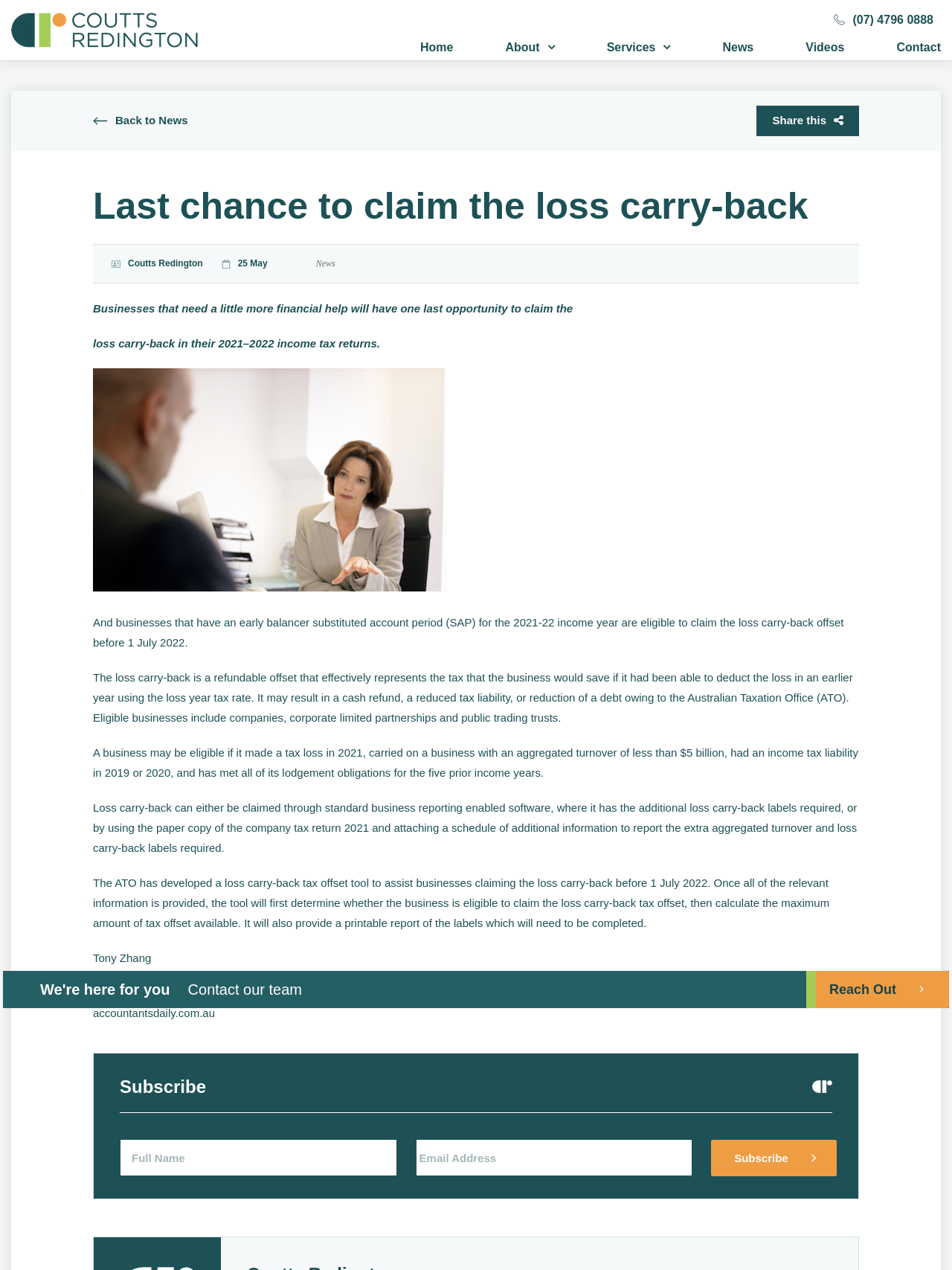Determine the bounding box of the UI element mentioned here: "name="input_1" placeholder="Full Name"". The coordinates must be in the format [left, top, right, bottom] with values ranging from 0 to 1.

[0.126, 0.897, 0.417, 0.926]